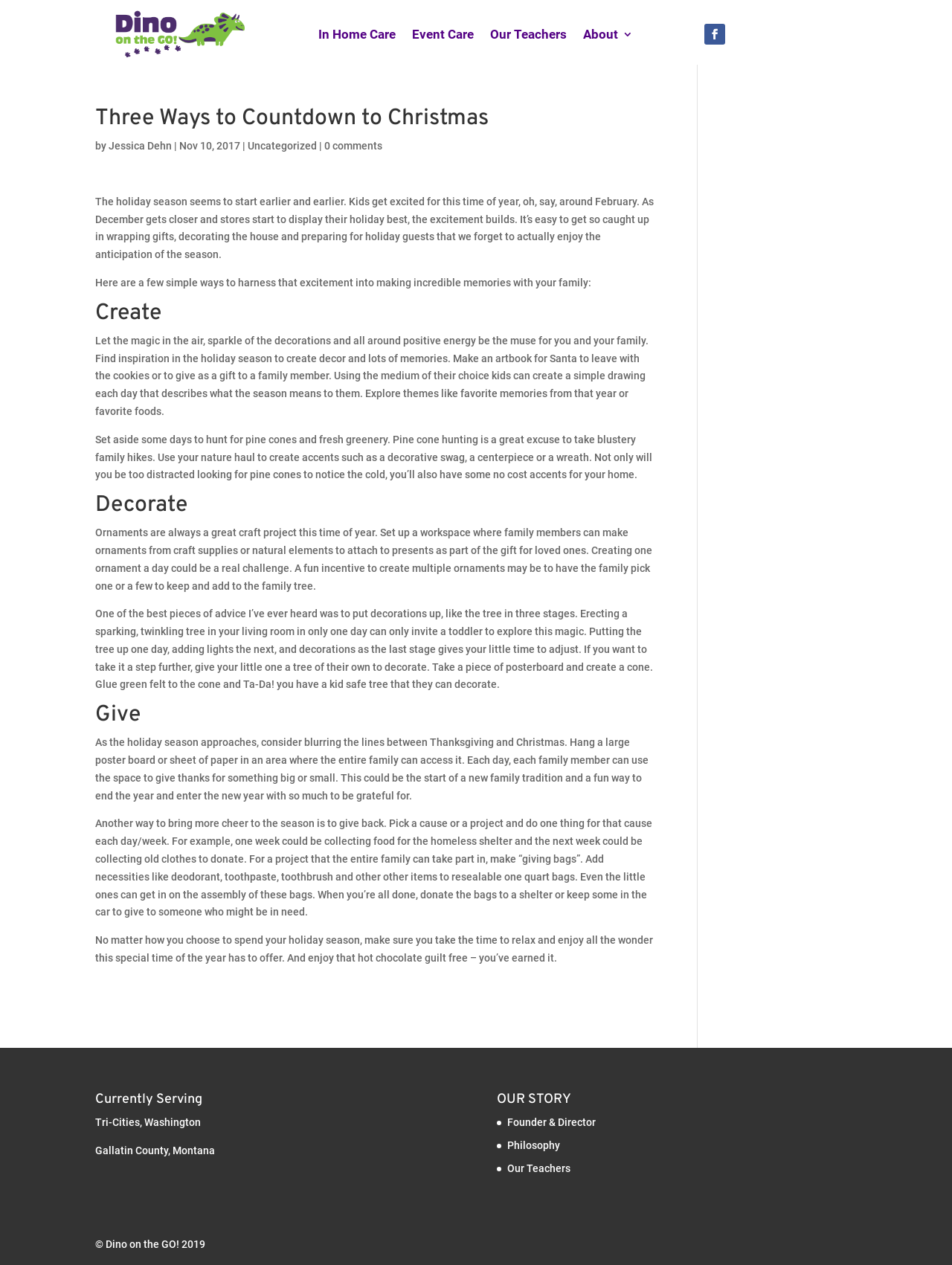Ascertain the bounding box coordinates for the UI element detailed here: "Founder & Director". The coordinates should be provided as [left, top, right, bottom] with each value being a float between 0 and 1.

[0.533, 0.883, 0.626, 0.892]